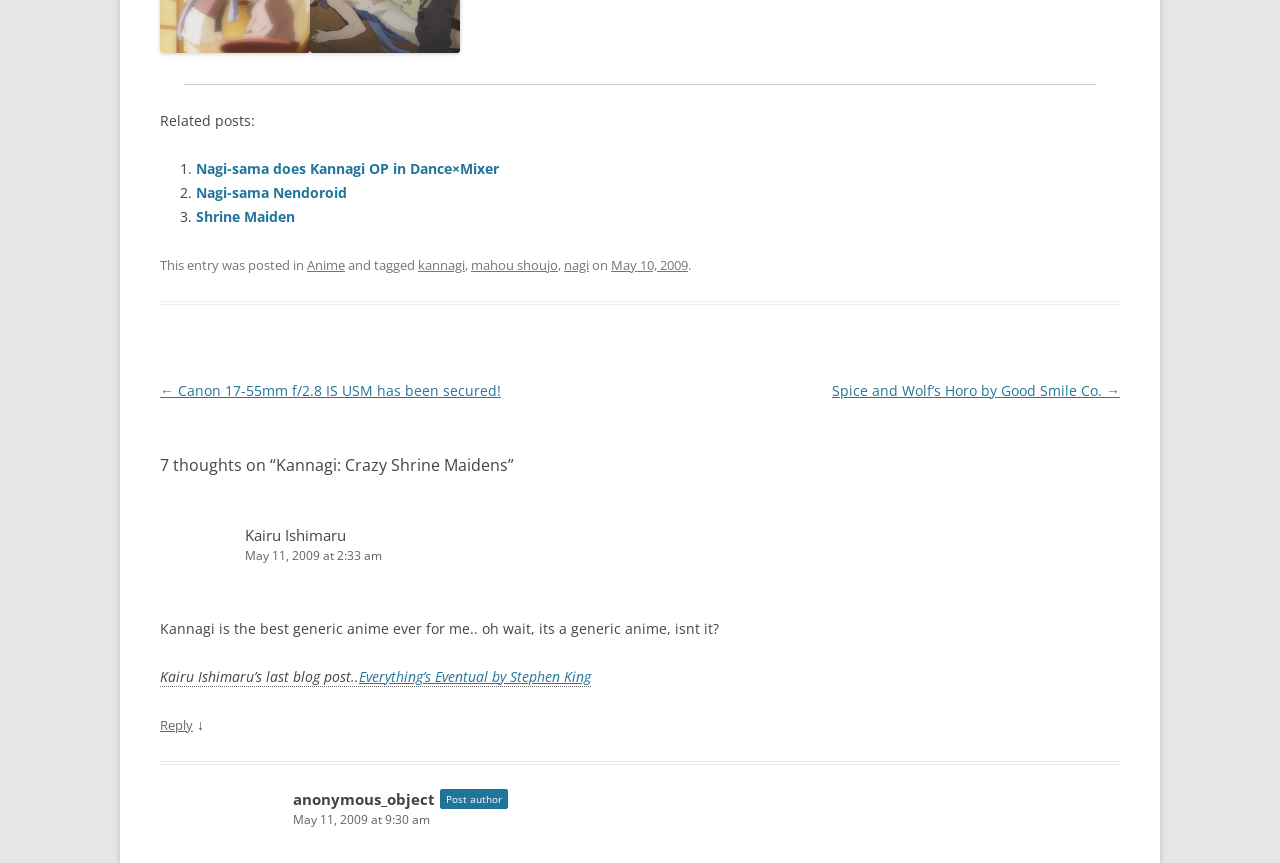What is the category of the post?
Based on the screenshot, provide your answer in one word or phrase.

Anime